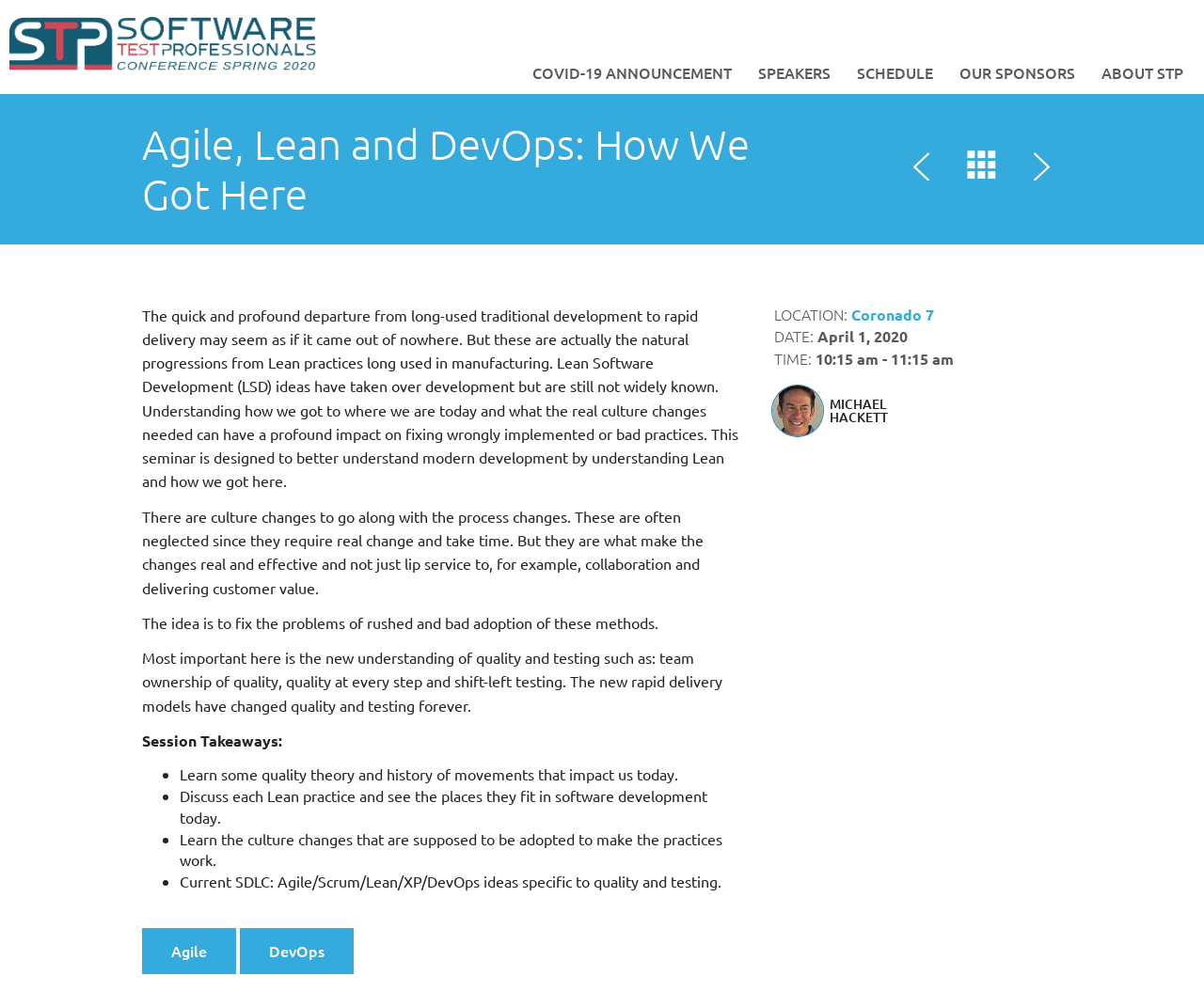Could you specify the bounding box coordinates for the clickable section to complete the following instruction: "Read the blog post about Agile, Lean and DevOps"?

[0.118, 0.095, 0.653, 0.246]